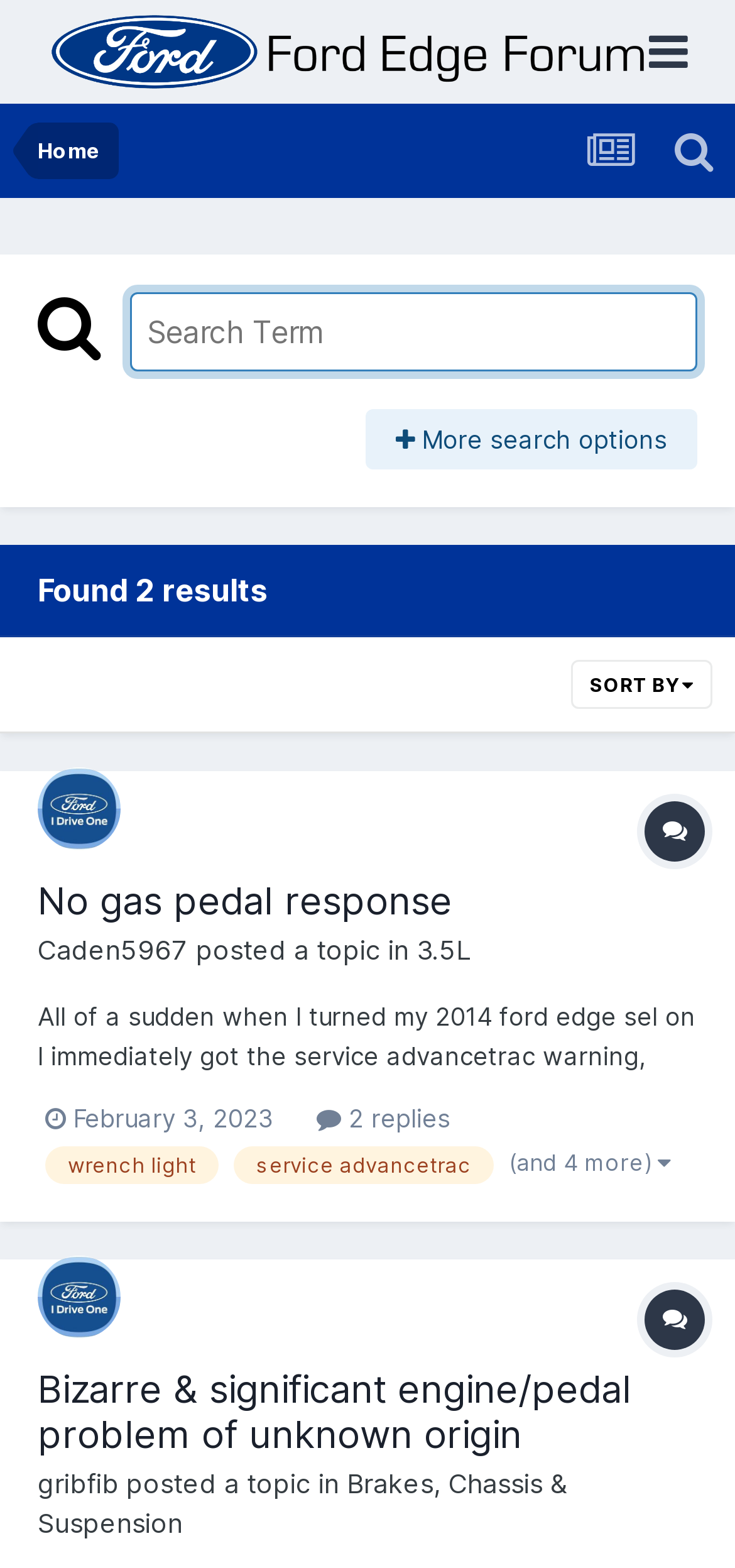Generate a thorough explanation of the webpage's elements.

The webpage is a forum page displaying search results for the tags "wrench light" on the Ford Edge Forum. At the top, there is a logo of the Ford Edge Forum, accompanied by a link to the forum's homepage. On the right side of the logo, there are several links, including a search icon, a home button, and a button with a gear icon.

Below the top navigation bar, there is a search box with a placeholder text "Search Term" and a button with a magnifying glass icon. Next to the search box, there is a link to "More search options". 

The main content of the page is divided into two topics, each with a heading, a description, and some metadata. The first topic is titled "No gas pedal response" and has a description that spans multiple lines, detailing a problem with a 2014 Ford Edge SEL. The topic is posted by a user named Caden5967, and there are links to the user's profile and the topic itself. Below the description, there is a timestamp indicating when the topic was posted, as well as a link to view replies.

The second topic is titled "Bizarre & significant engine/pedal problem of unknown origin" and has a shorter description. It is posted by a user named gribfib, and there are links to the user's profile and the topic itself. Below the description, there is a timestamp indicating when the topic was posted, as well as a link to view replies.

Throughout the page, there are several links to other topics, users, and categories, as well as some icons and images. The overall layout is organized, with clear headings and concise text.